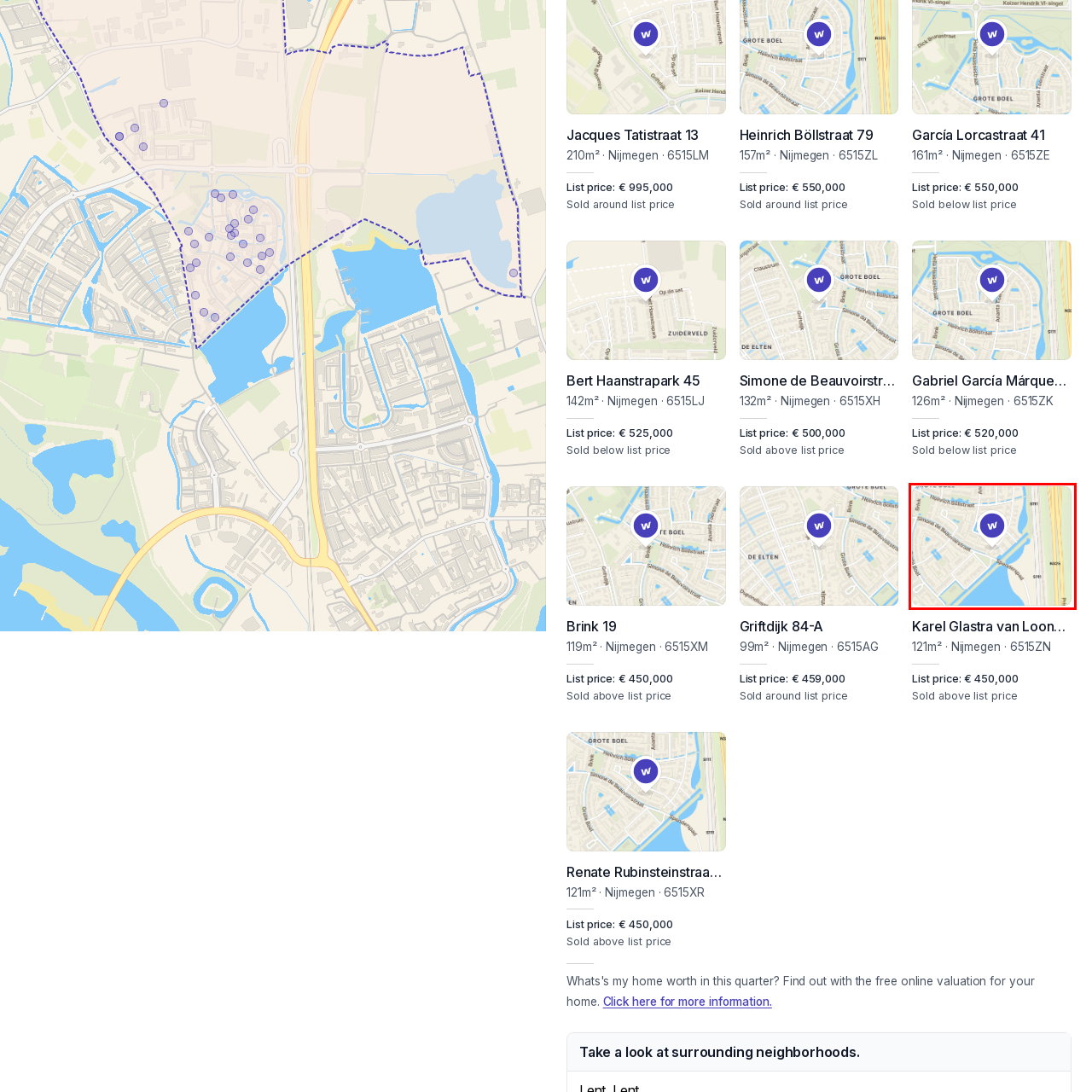Direct your attention to the red-bounded image and answer the question with a single word or phrase:
What is the purpose of the map?

To provide a visual reference